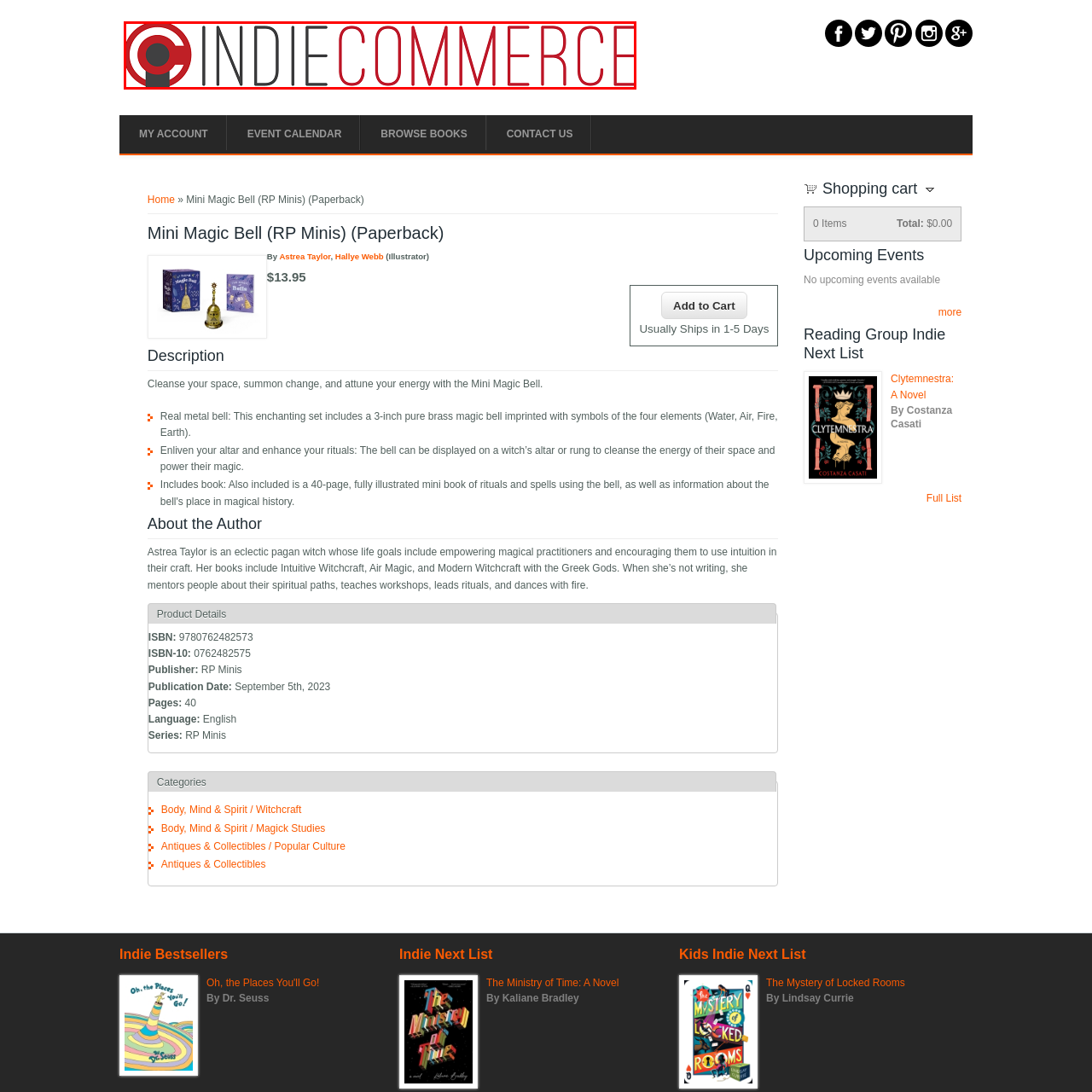What does the red color in the logo emphasize?
Focus on the section of the image outlined in red and give a thorough answer to the question.

The red color used in the logo, particularly in the word 'COMMERCE', emphasizes vitality and passion for local businesses, conveying the energy and enthusiasm behind supporting indie commerce.